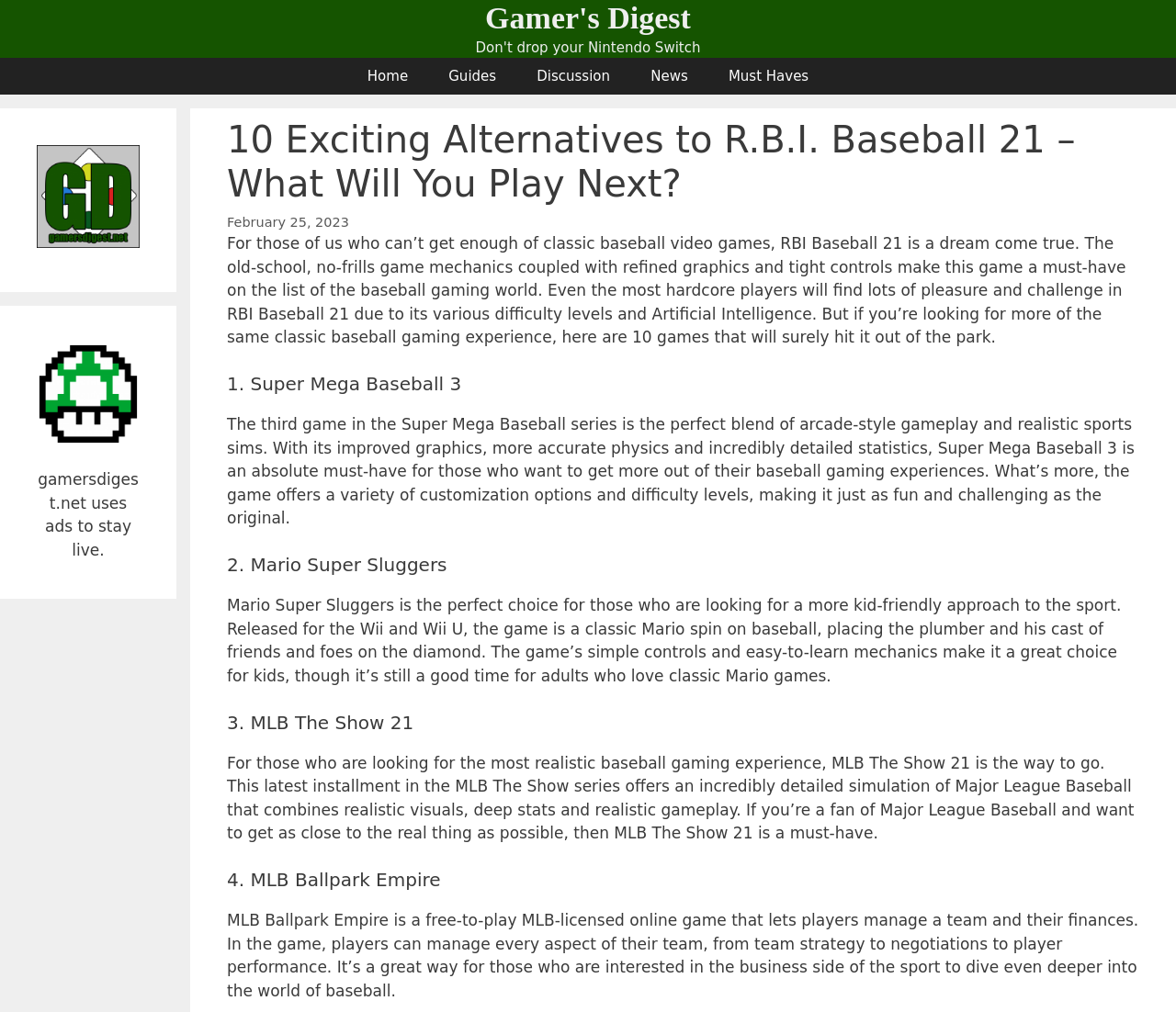Describe all the key features of the webpage in detail.

The webpage is about 10 exciting alternatives to R.B.I. Baseball 21, a classic baseball video game. At the top, there is a navigation menu with links to "Home", "Guides", "Discussion", "News", and "Must Haves". Below the navigation menu, there is a header section with a title "10 Exciting Alternatives to R.B.I. Baseball 21 – What Will You Play Next?" and a link to the date "February 25, 2023".

The main content of the webpage is divided into sections, each describing a different alternative baseball game. There are 4 sections visible on the page, with headings "1. Super Mega Baseball 3", "2. Mario Super Sluggers", "3. MLB The Show 21", and "4. MLB Ballpark Empire". Each section has a brief description of the game, highlighting its features and gameplay.

On the top left corner, there is a logo of "Gamer's Digest" with a link to the website. At the bottom of the page, there is a notice that "gamersdigest.net uses ads to stay live."